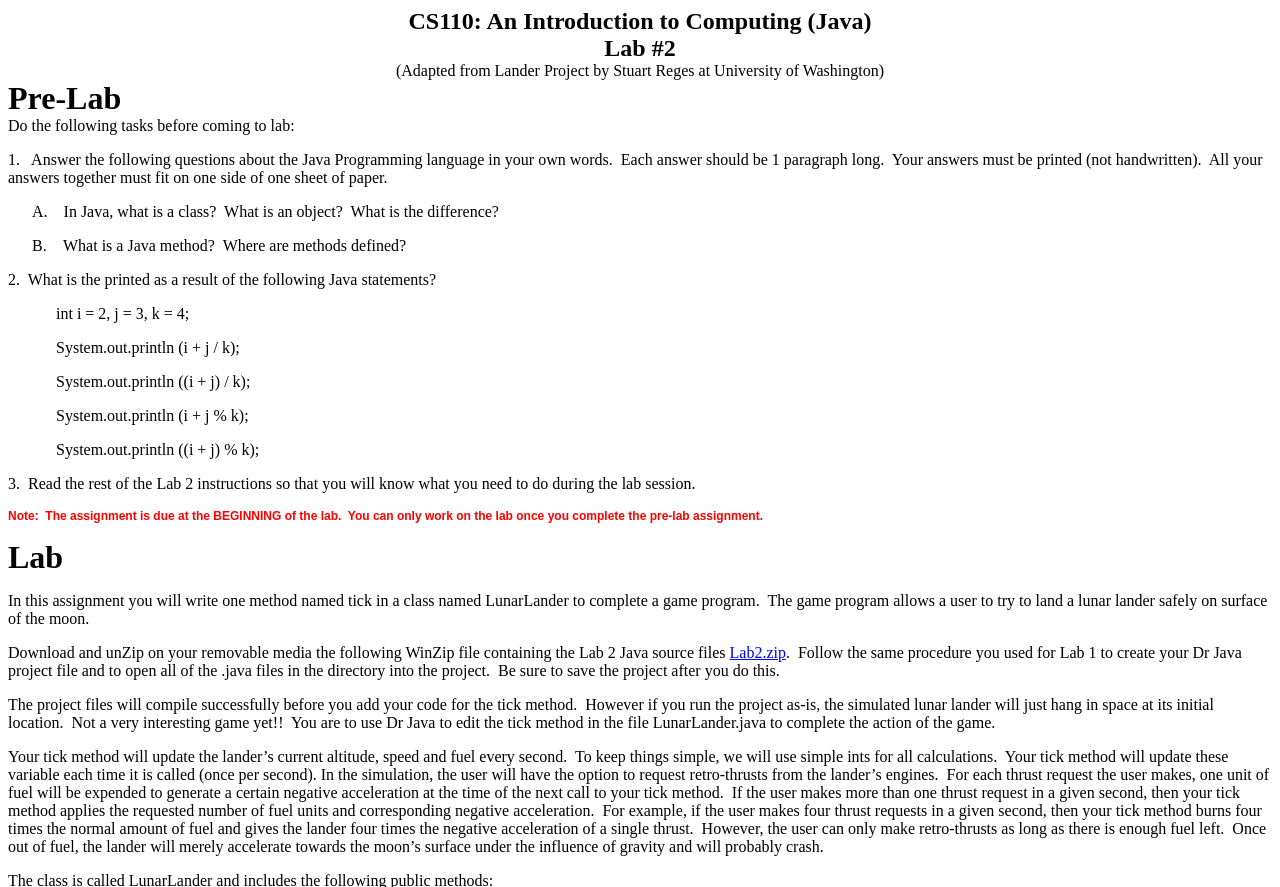Give the bounding box coordinates for the element described by: "Lab2.zip".

[0.57, 0.726, 0.614, 0.745]